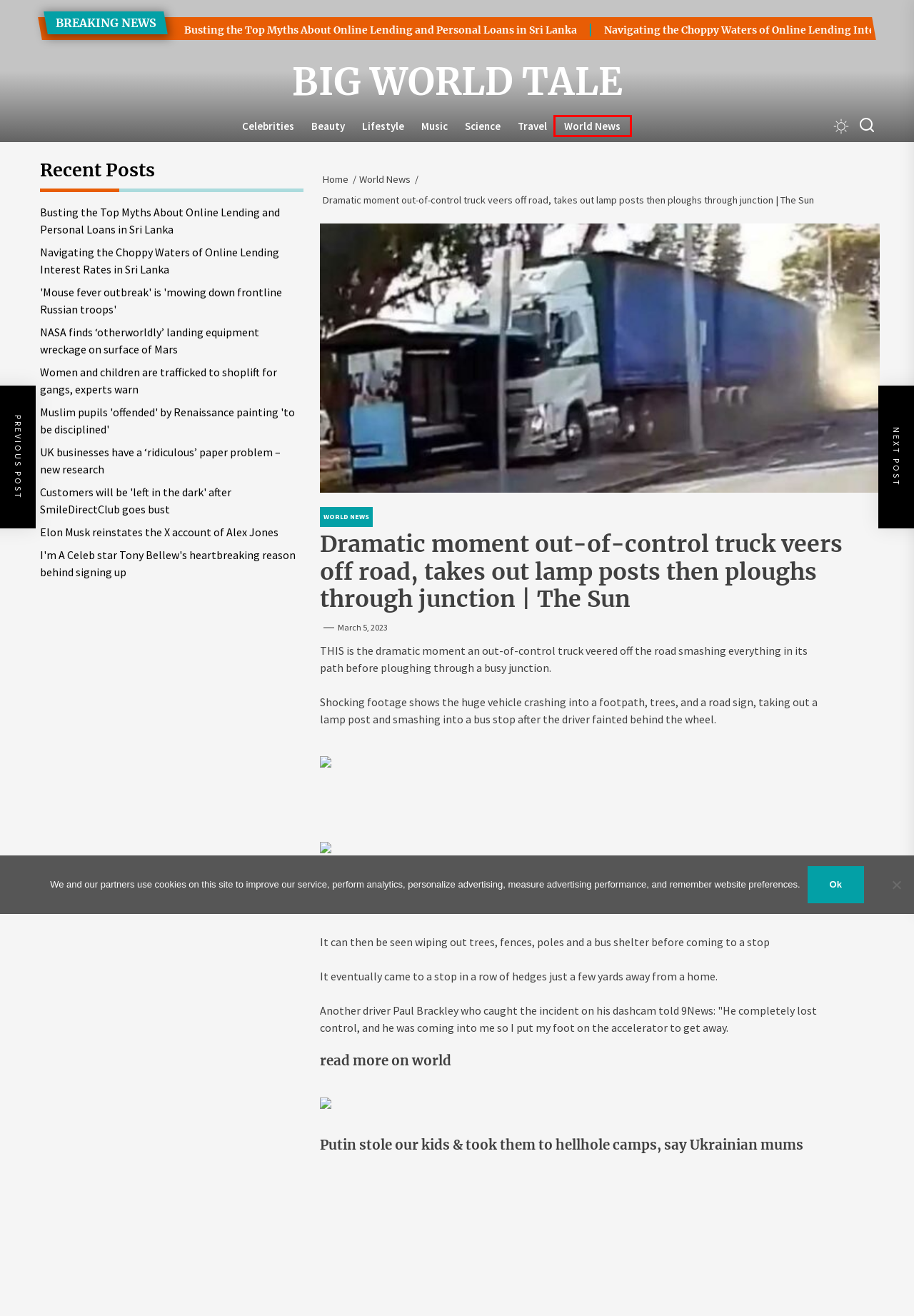You have a screenshot of a webpage, and a red bounding box highlights an element. Select the webpage description that best fits the new page after clicking the element within the bounding box. Options are:
A. Science - Latest Science News and Research - Big World Tale
B. Travel - Latest Travel News & Topics - Big World Tale
C. Online Loan Interest Rates in Sri Lanka: Factors & Impact - Big World Tale
D. Latest Lifestyle News. Travel, family and relationships - Big World Tale
E. World News - Latest World News & Topics - Big World Tale
F. Latest Music News. Events and new music - Big World Tale
G. Big World Tale - Latest celebrity news, gossip, photos
H. Myths About Online Lending in Sri Lanka - Busted by Loanplus Meta - Big World Tale

E